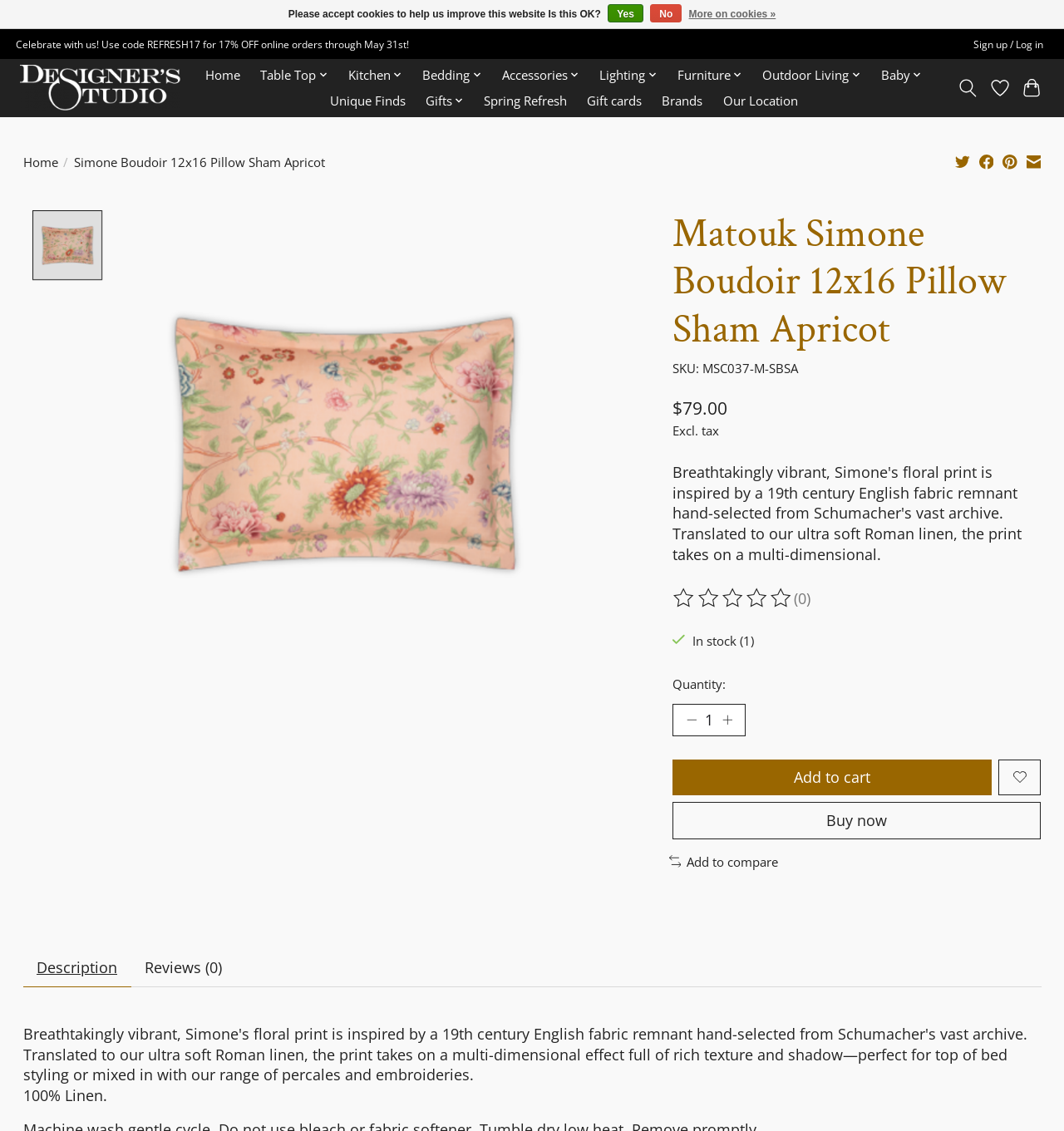What is the material of the pillow sham? Examine the screenshot and reply using just one word or a brief phrase.

100% Linen